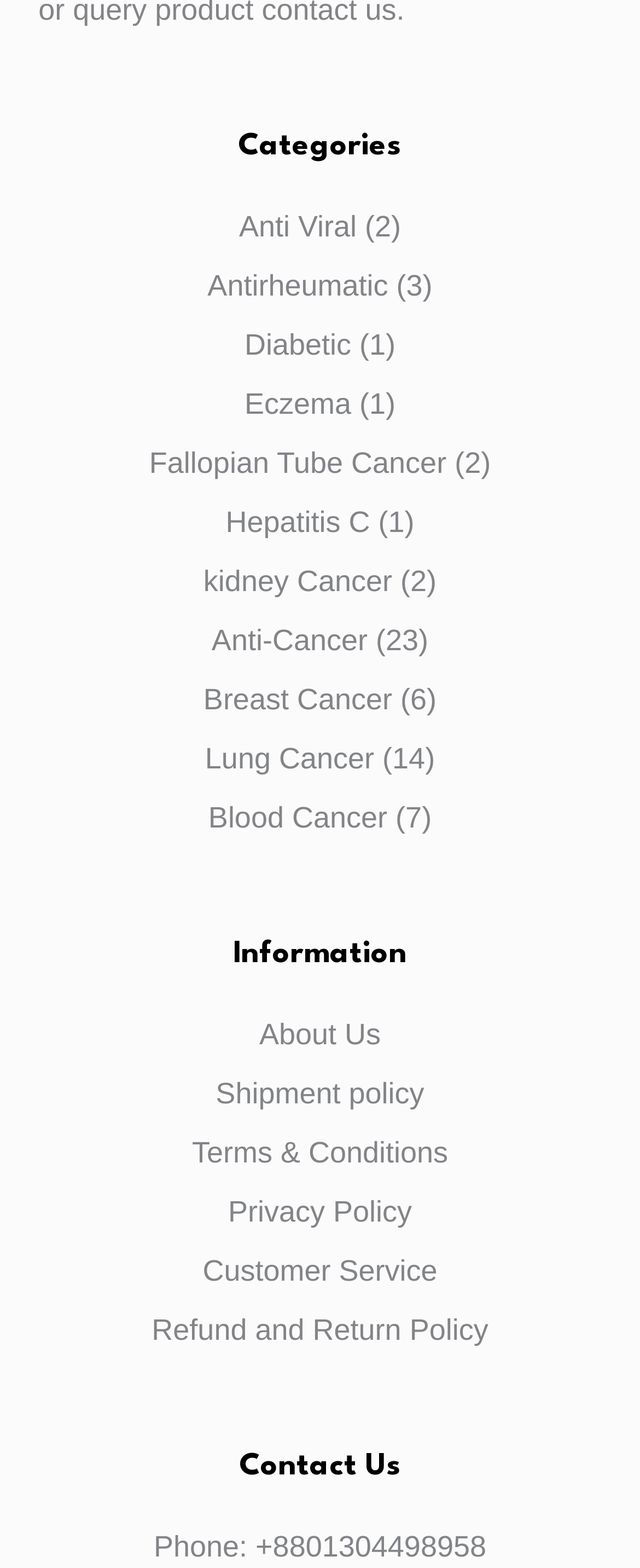Show the bounding box coordinates of the region that should be clicked to follow the instruction: "Contact Customer Service."

[0.317, 0.8, 0.683, 0.821]